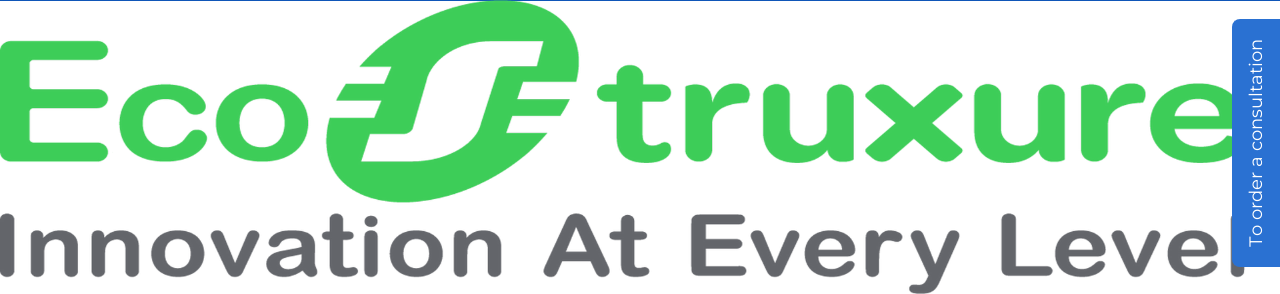What is Schneider Electric's commitment to?
Answer the question in a detailed and comprehensive manner.

This visual encapsulates Schneider Electric's commitment to advancing integrated management solutions for resilient and sustainable infrastructure, particularly emphasizing the importance of security in IT environments.